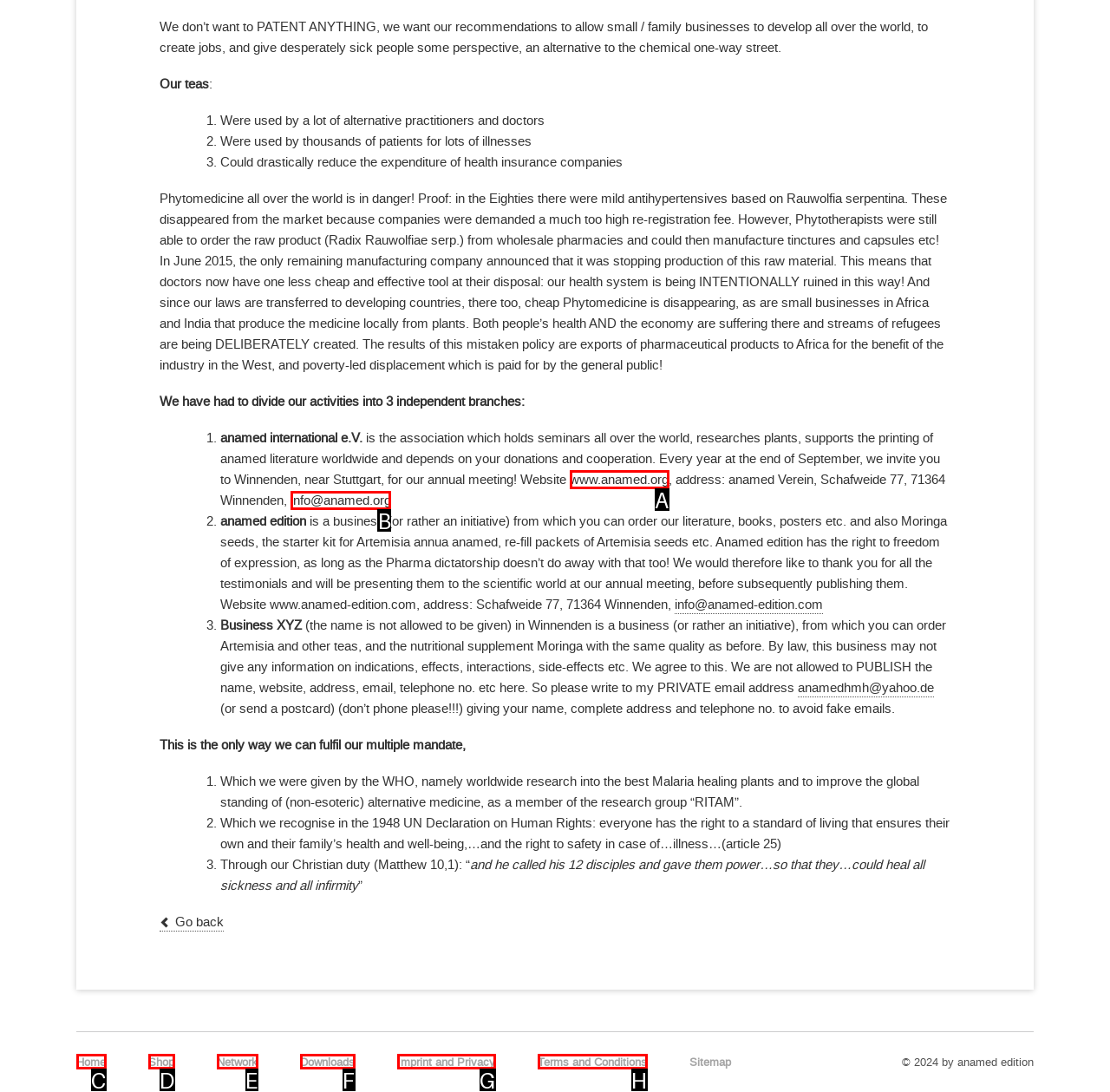Select the letter of the UI element that matches this task: Click on 'info@anamed.org'
Provide the answer as the letter of the correct choice.

B